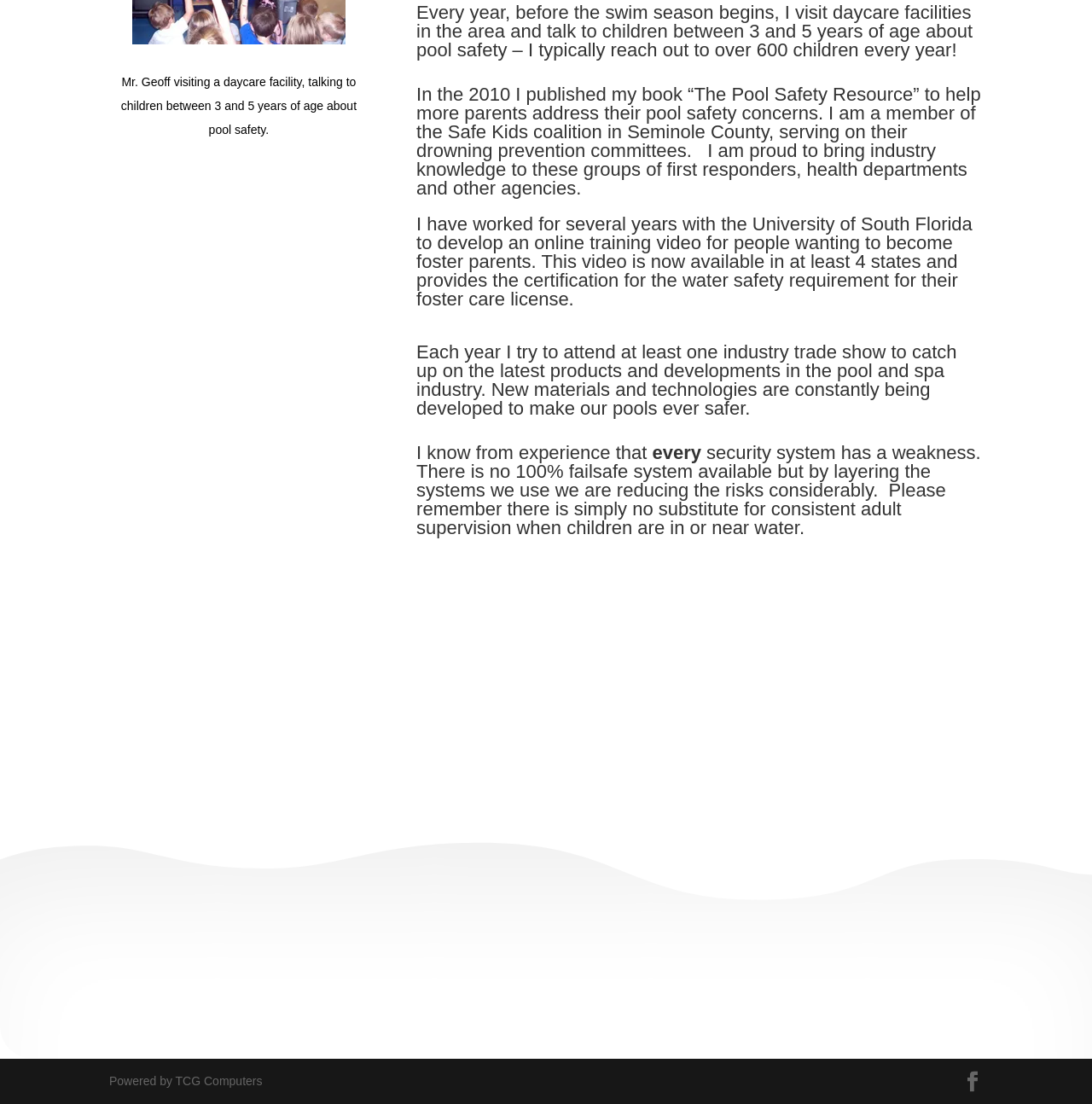Locate the bounding box coordinates of the UI element described by: "Facebook". The bounding box coordinates should consist of four float numbers between 0 and 1, i.e., [left, top, right, bottom].

[0.881, 0.97, 0.9, 0.99]